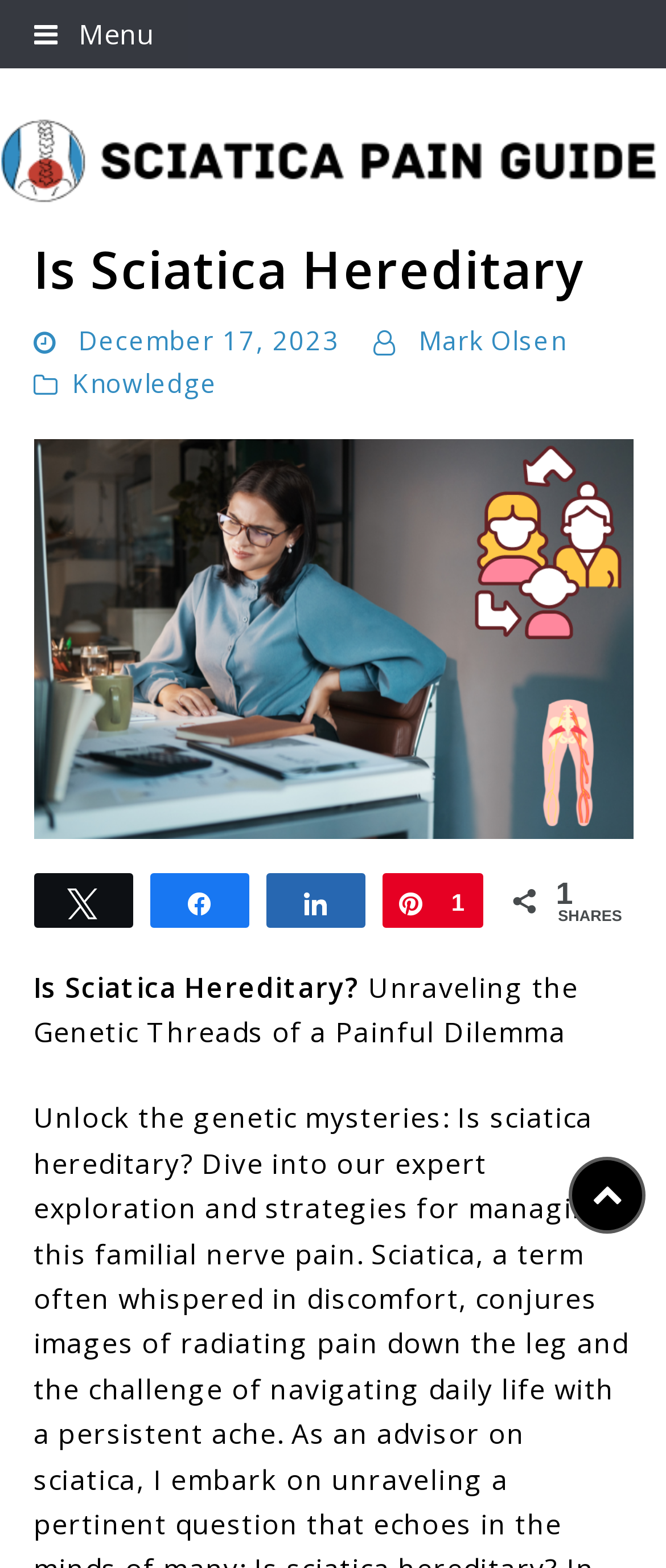Pinpoint the bounding box coordinates of the element that must be clicked to accomplish the following instruction: "Visit the Sciatica Pain Guide homepage". The coordinates should be in the format of four float numbers between 0 and 1, i.e., [left, top, right, bottom].

[0.0, 0.044, 1.0, 0.137]